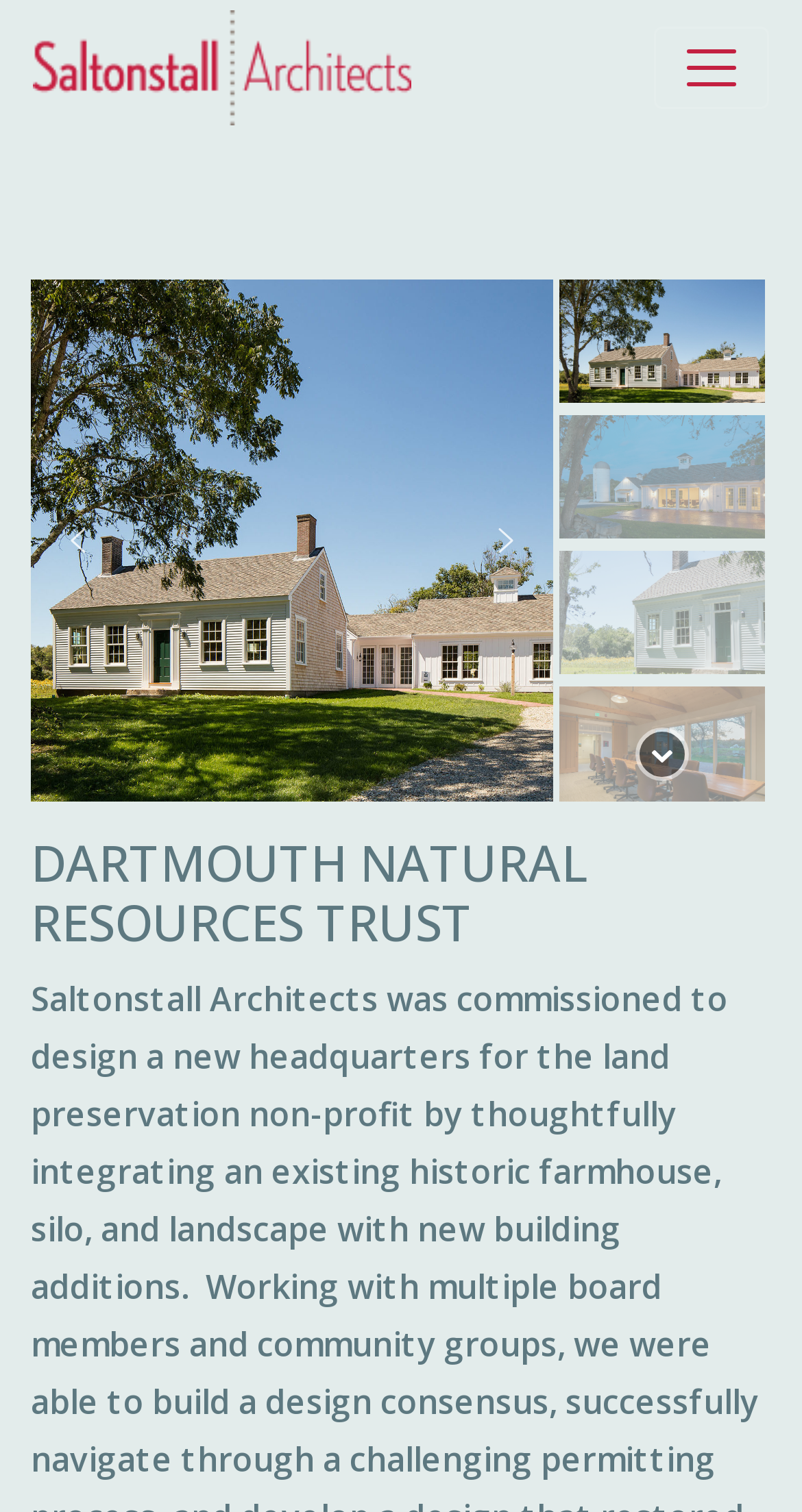Respond to the question below with a single word or phrase: What is the name of the architect?

Saltonstall Architects